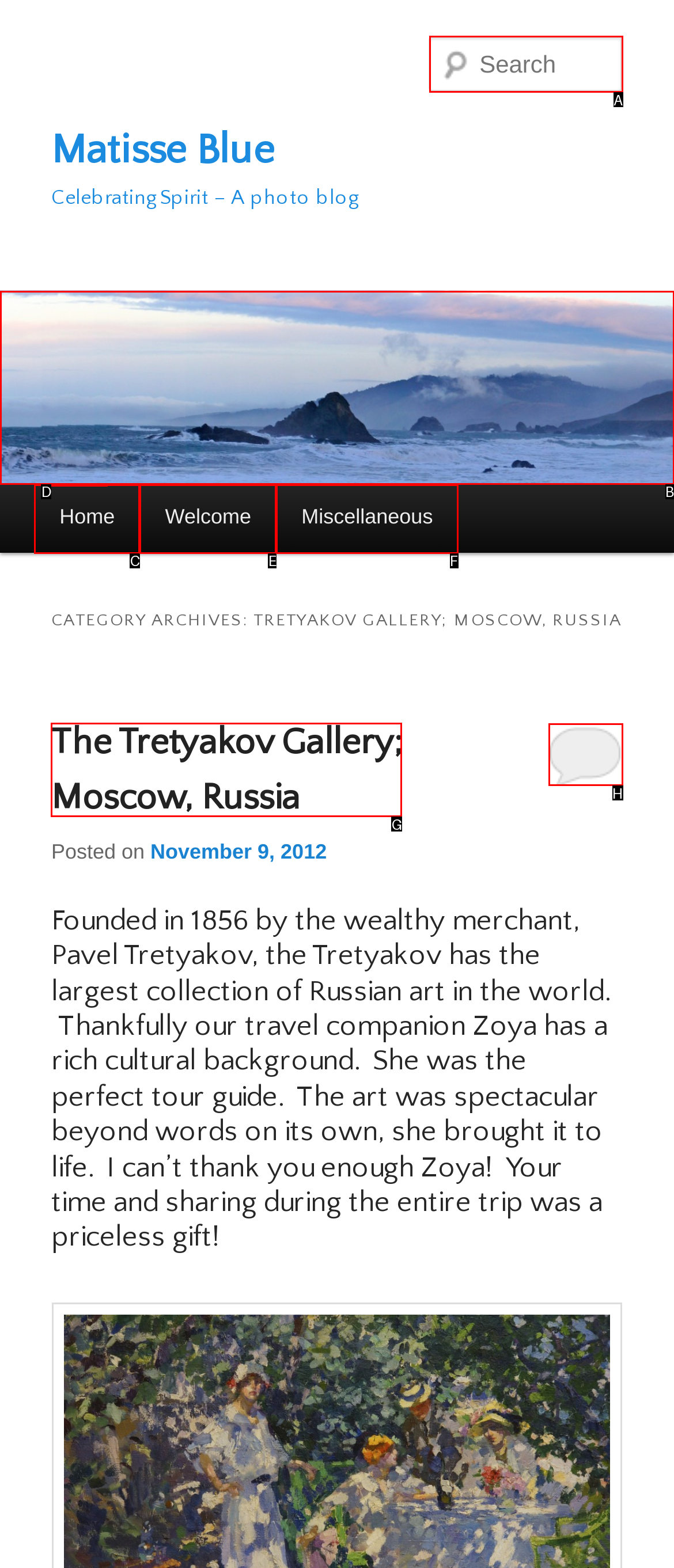Given the task: Search for something, point out the letter of the appropriate UI element from the marked options in the screenshot.

A